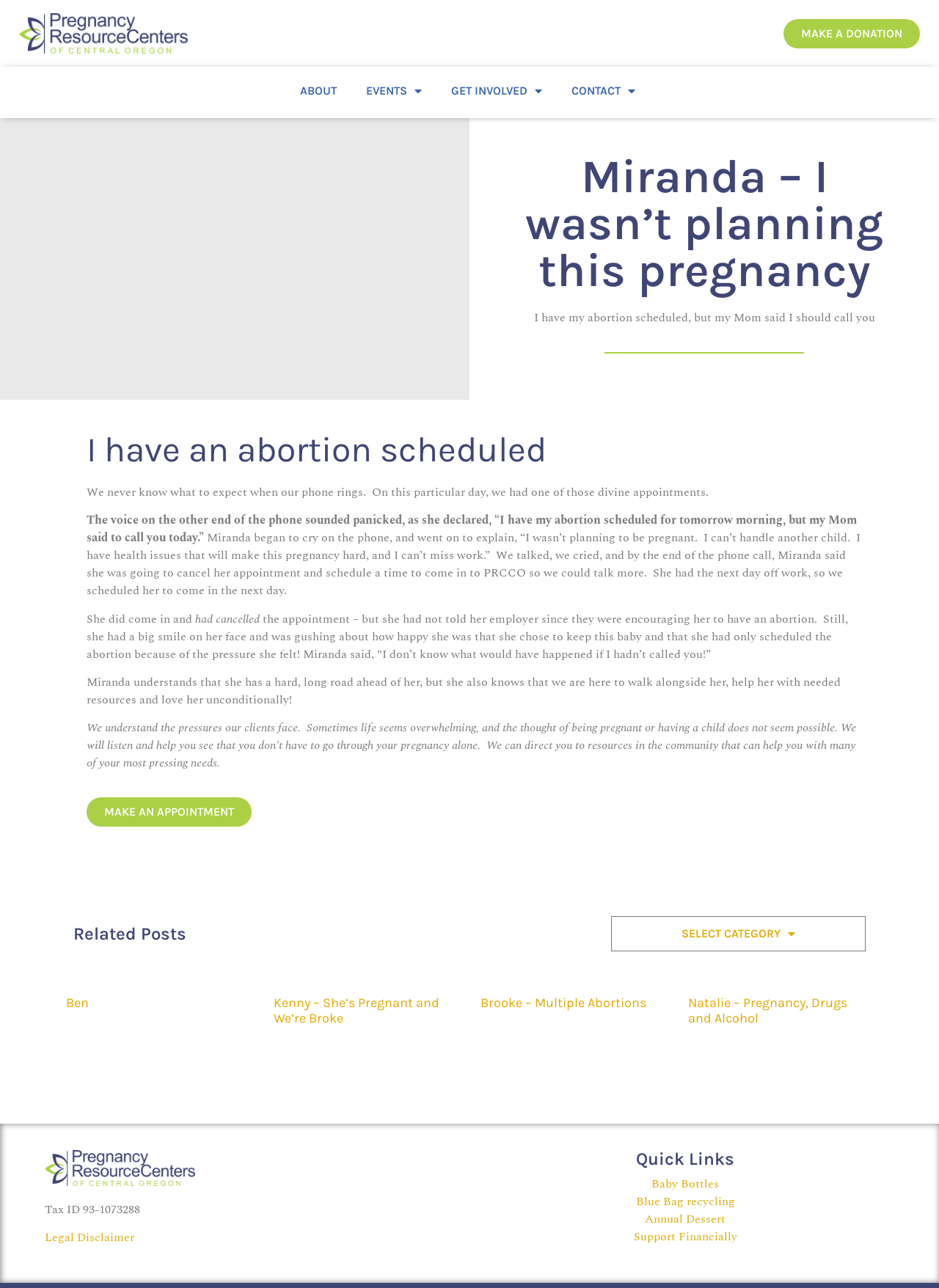What is the topic of the 'Related Posts' section?
Based on the image, give a concise answer in the form of a single word or short phrase.

Pregnancy stories